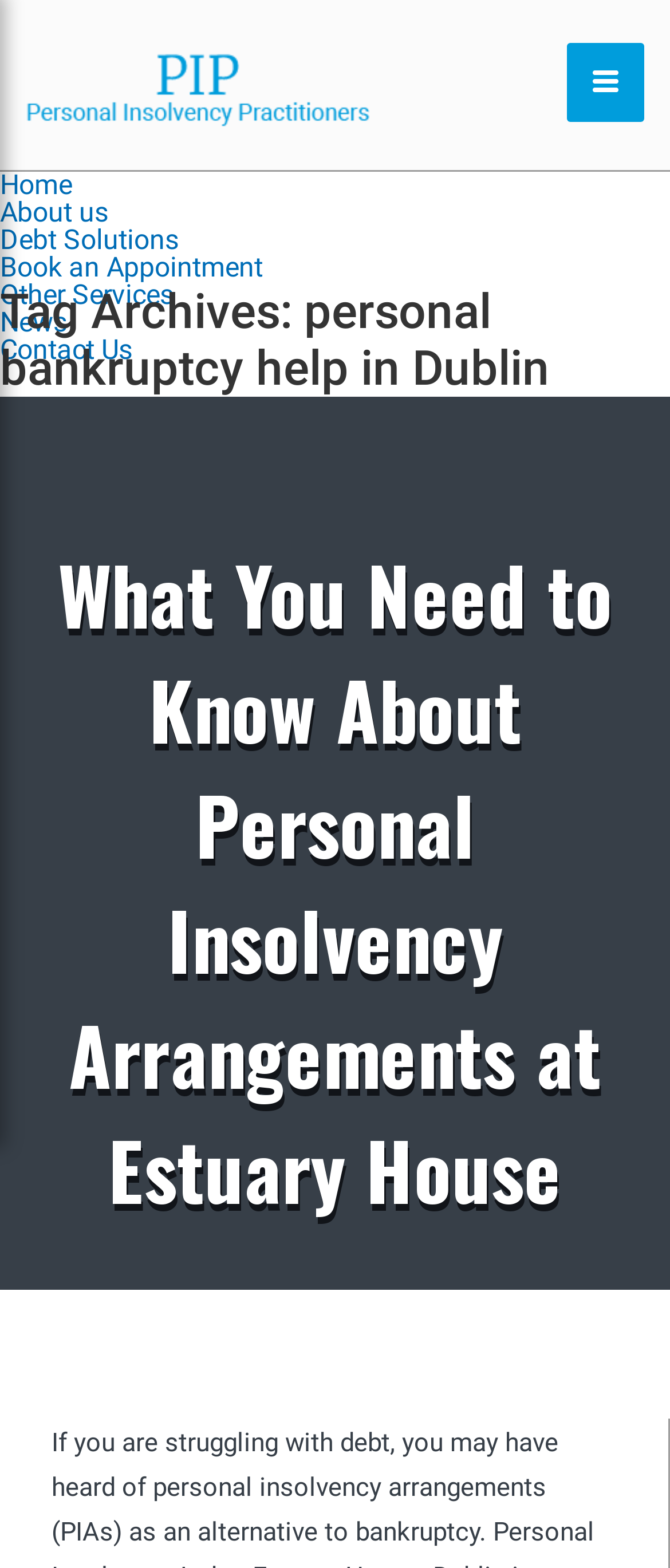Refer to the image and provide an in-depth answer to the question:
What is the name of the company?

I found the company name by looking at the top-left corner of the webpage, where there is a link with an image that says 'Personal Insolvency Practitioners'.